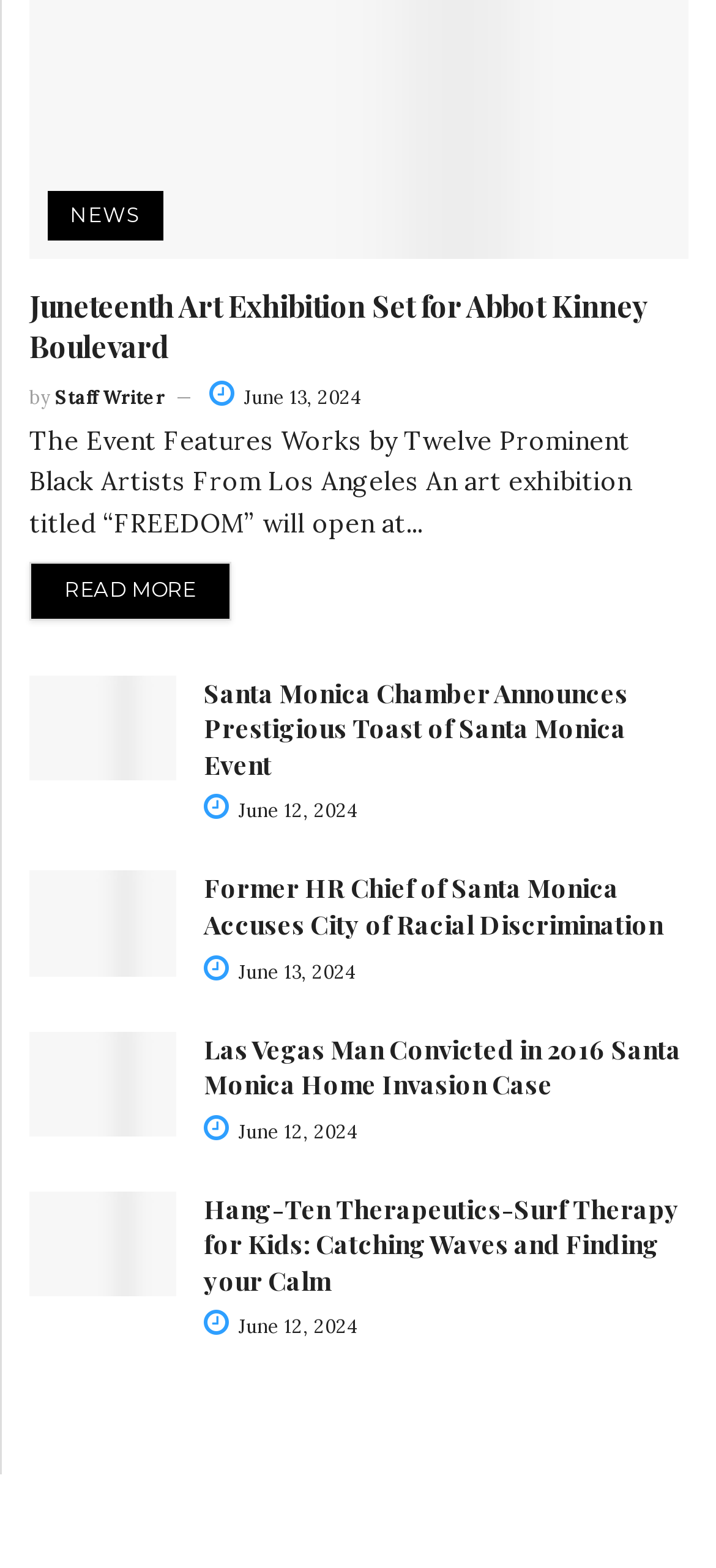How many articles are on this webpage?
Please provide a single word or phrase as your answer based on the screenshot.

5